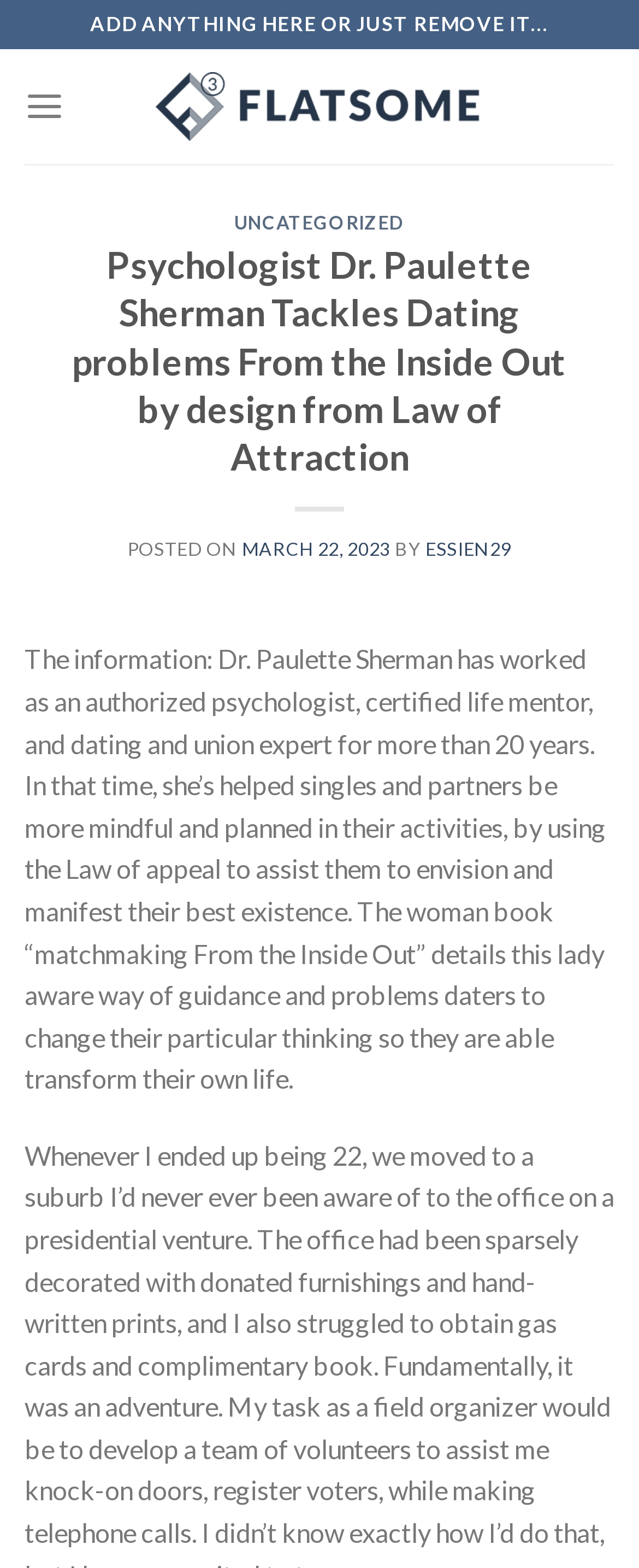What is the title of the book written by Dr. Paulette Sherman?
Please give a detailed answer to the question using the information shown in the image.

I found the answer by reading the text 'The woman book “matchmaking From the Inside Out” details this lady aware way of guidance and problems daters to change their particular thinking so they are able transform their own life.' which mentions the title of the book written by Dr. Paulette Sherman.